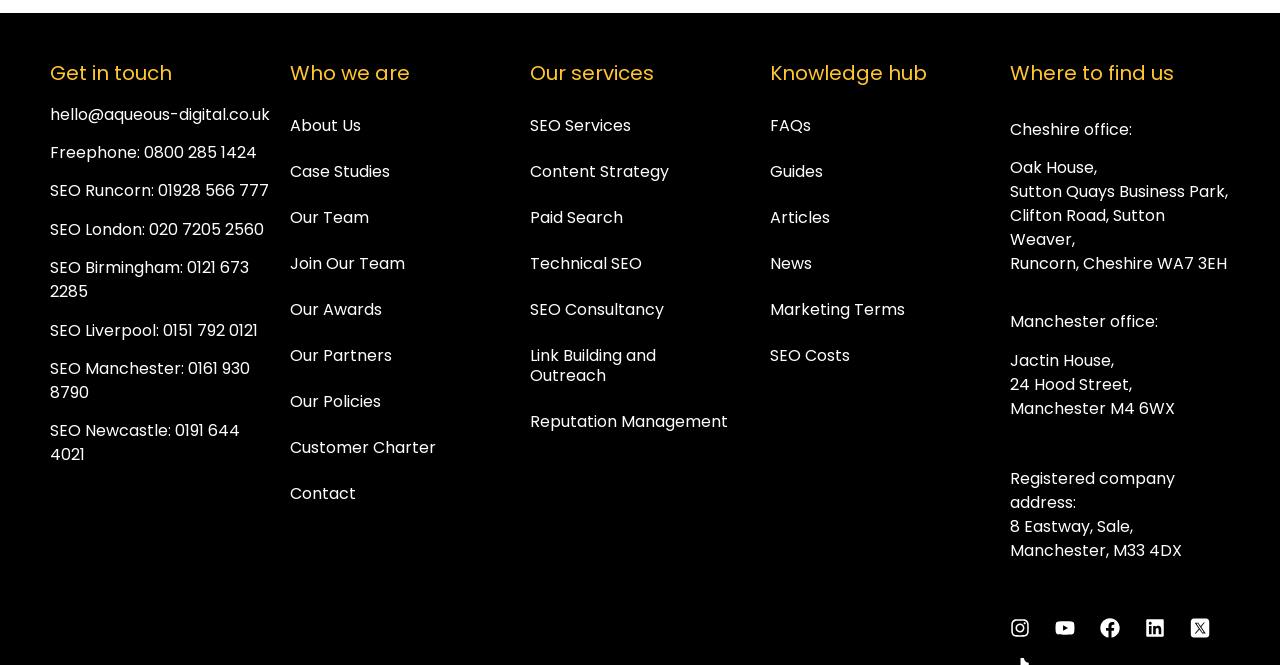Please determine the bounding box coordinates of the element to click in order to execute the following instruction: "Read our FAQs". The coordinates should be four float numbers between 0 and 1, specified as [left, top, right, bottom].

[0.602, 0.154, 0.773, 0.224]